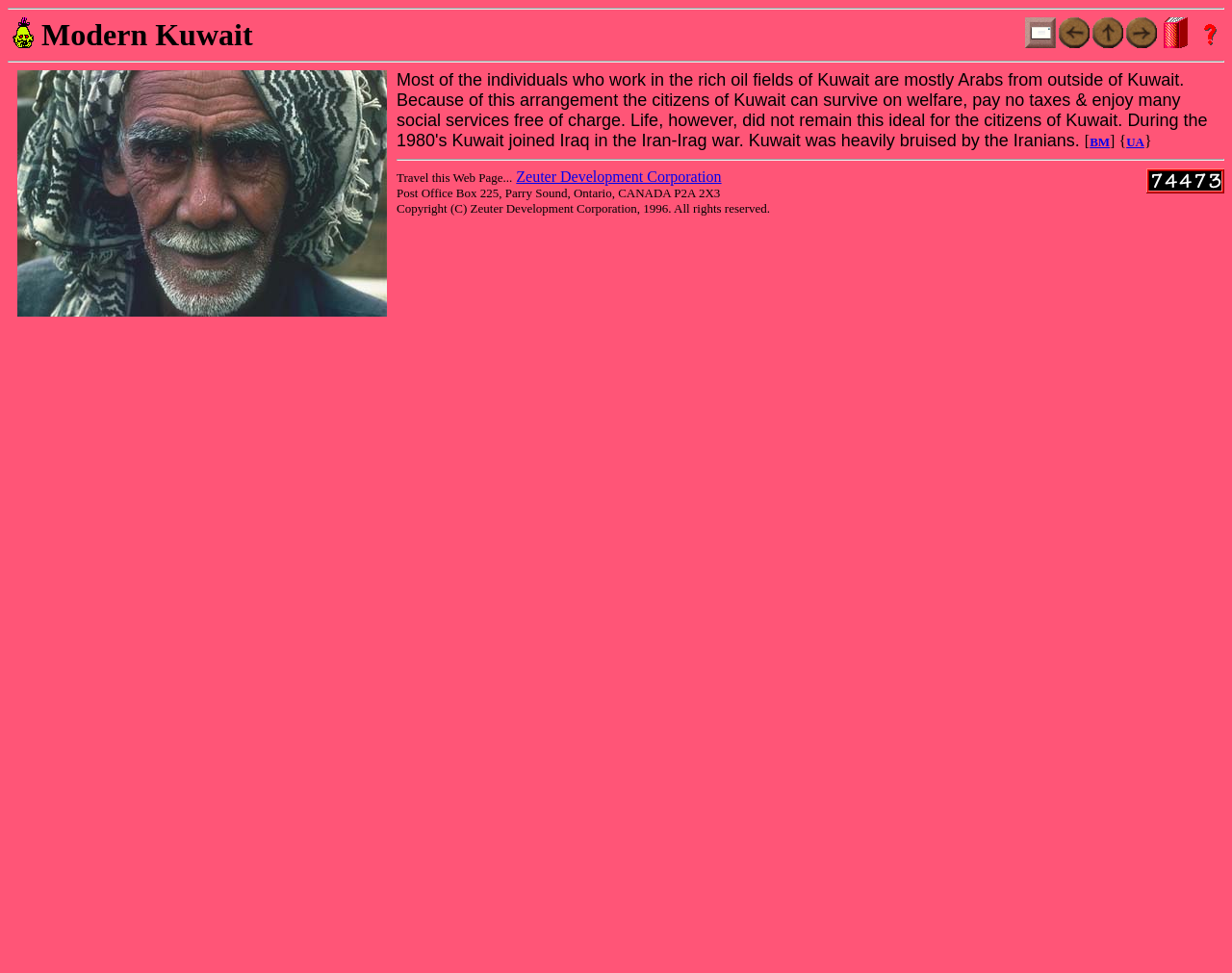Create a detailed narrative of the webpage’s visual and textual elements.

The webpage is about "Modern Kuwait". At the top, there is a horizontal separator followed by a row of six icons, including "HELP", "INDEX", "NEXT", "UP", "PREVIOUS", and "FEEDBACK", aligned from right to left. To the left of these icons, there is another icon labeled "ATG". Below the icons, the title "Modern Kuwait" is displayed prominently.

Further down, there is another horizontal separator, followed by a large image that takes up about a quarter of the page's width. Below the image, there are two links, "BM" and "UA", with a bracket symbol in between. 

The page also features a counter at the bottom right corner. Above the counter, there is a text "Travel this Web Page..." followed by a link to "Zeuter Development Corporation". The company's address, "Post Office Box 225, Parry Sound, Ontario, CANADA P2A 2X3", is displayed below the link. Finally, a copyright notice from Zeuter Development Corporation, dated 1996, is located at the bottom of the page.